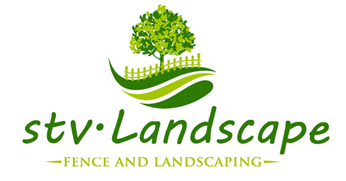Based on the image, please respond to the question with as much detail as possible:
What is the color palette of the logo?

The caption states that the logo's color palette includes vibrant greens, echoing the freshness of plants and inviting outdoor spaces, which indicates that the dominant color of the logo is vibrant green.